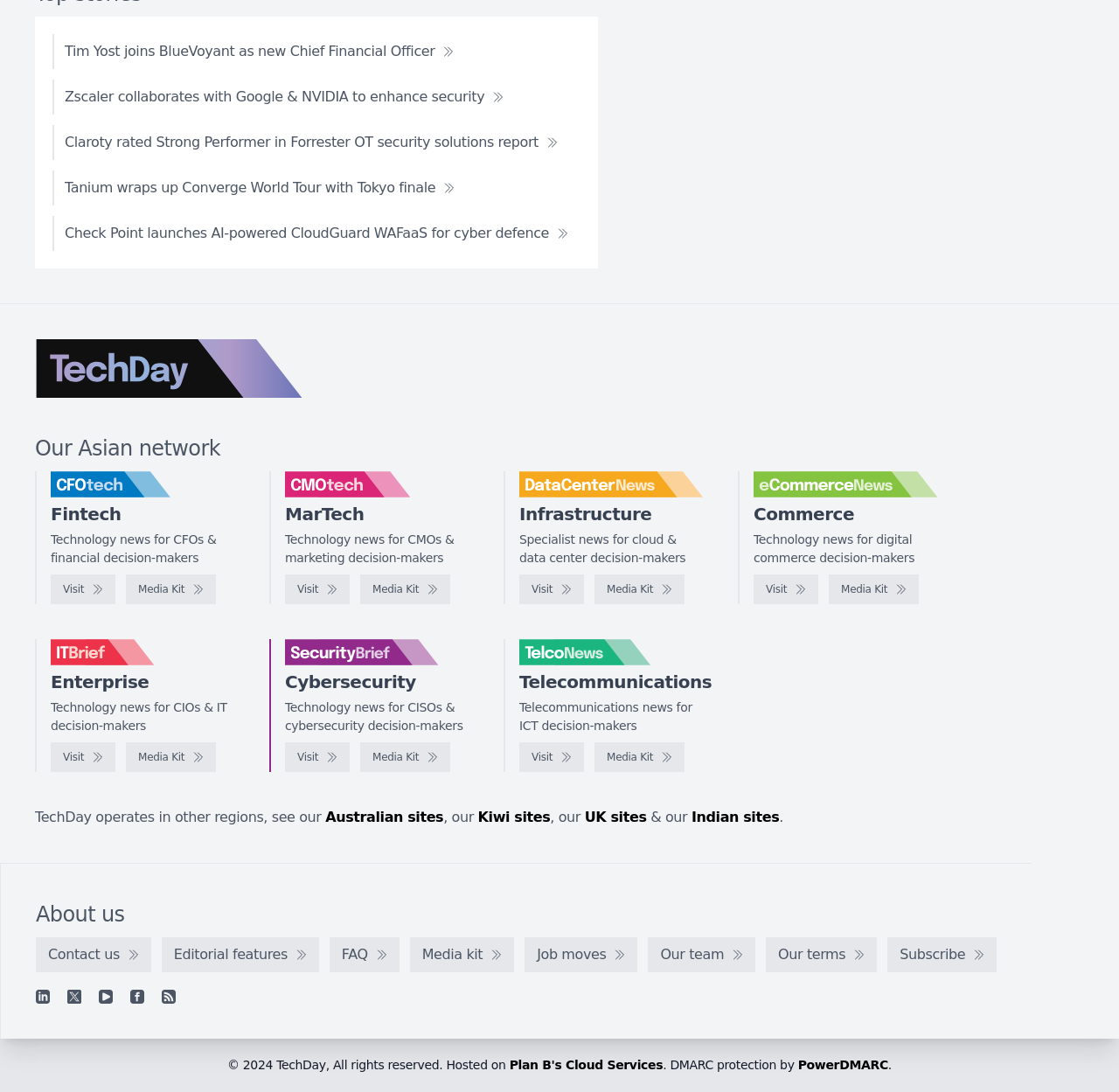Respond with a single word or phrase:
What is the name of the website that provides news for CMOs and marketing decision-makers?

CMOtech